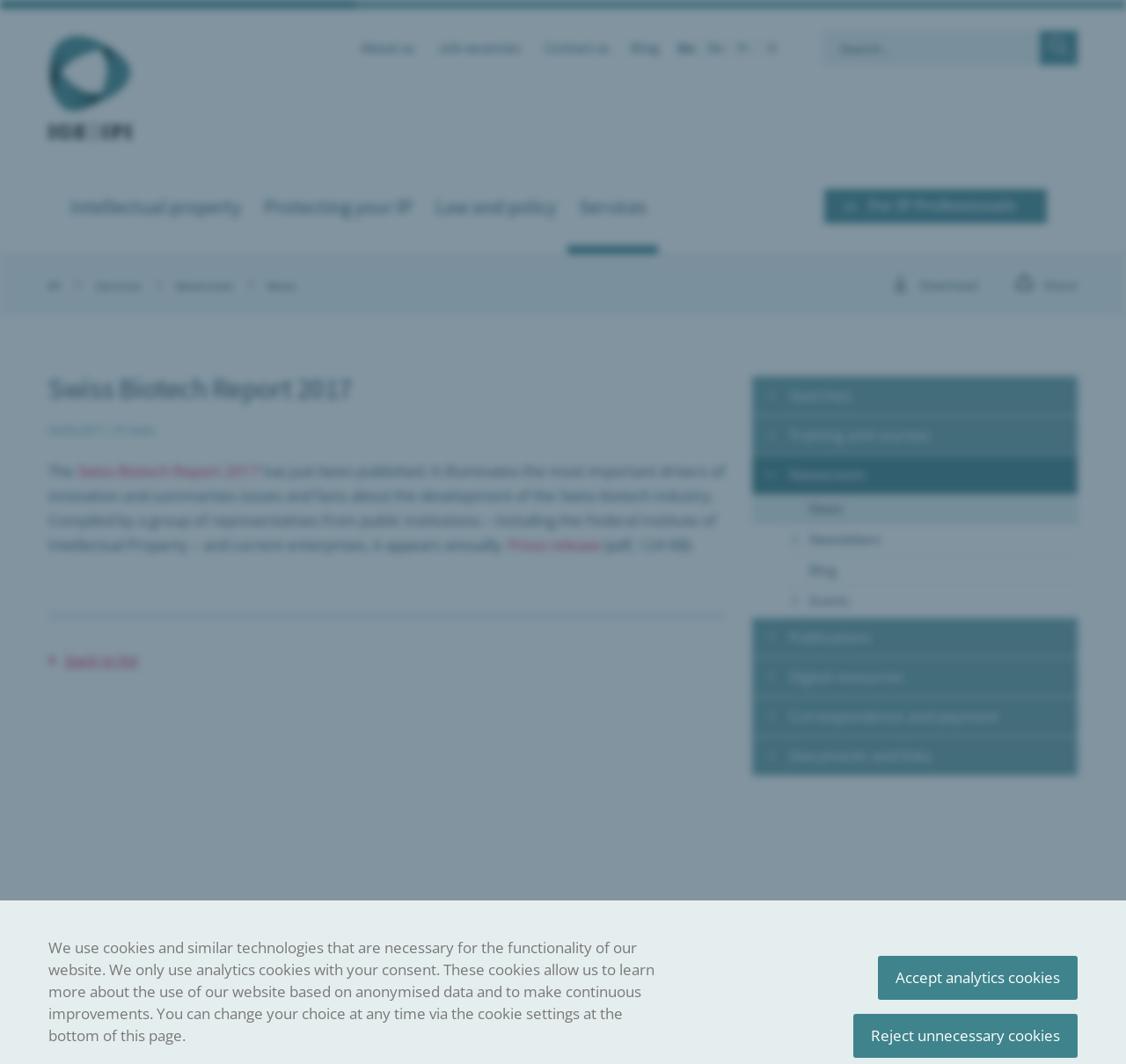Give a one-word or short phrase answer to this question: 
What type of content is available in the 'Newsroom' section?

News and press releases